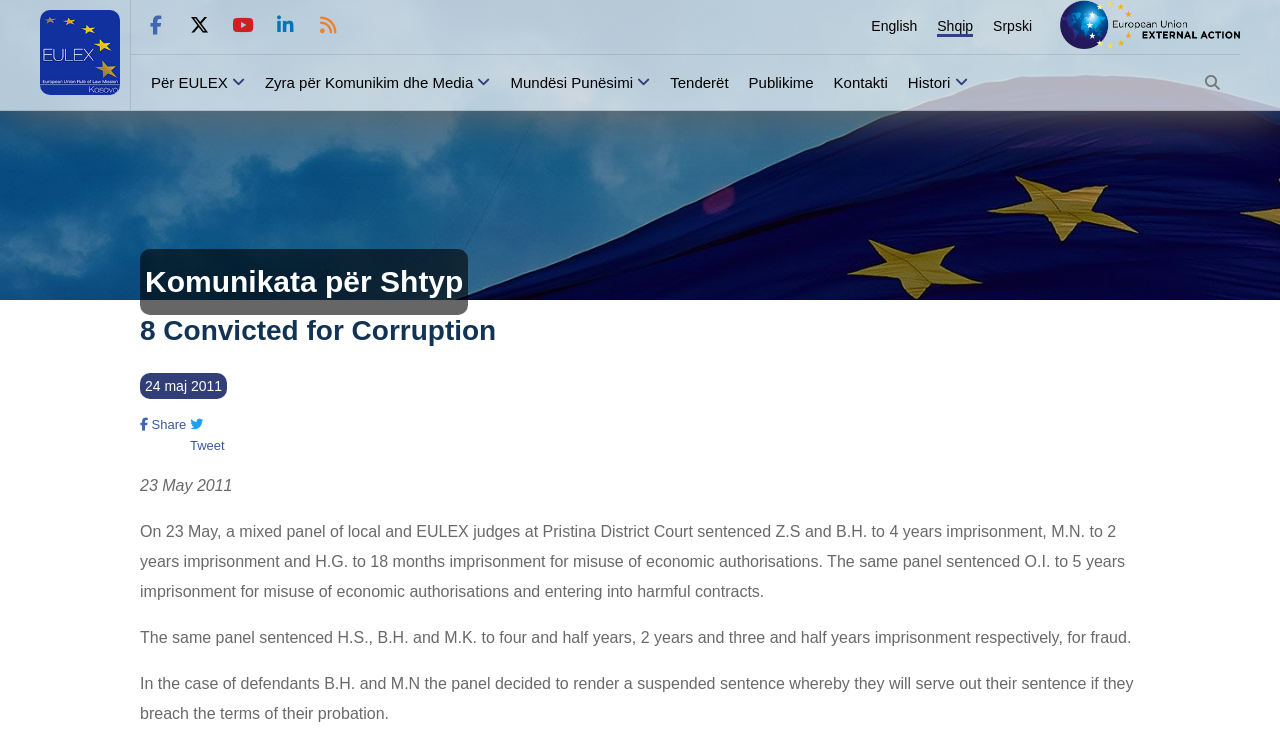Can you specify the bounding box coordinates of the area that needs to be clicked to fulfill the following instruction: "Read about Kontakti"?

[0.651, 0.099, 0.694, 0.122]